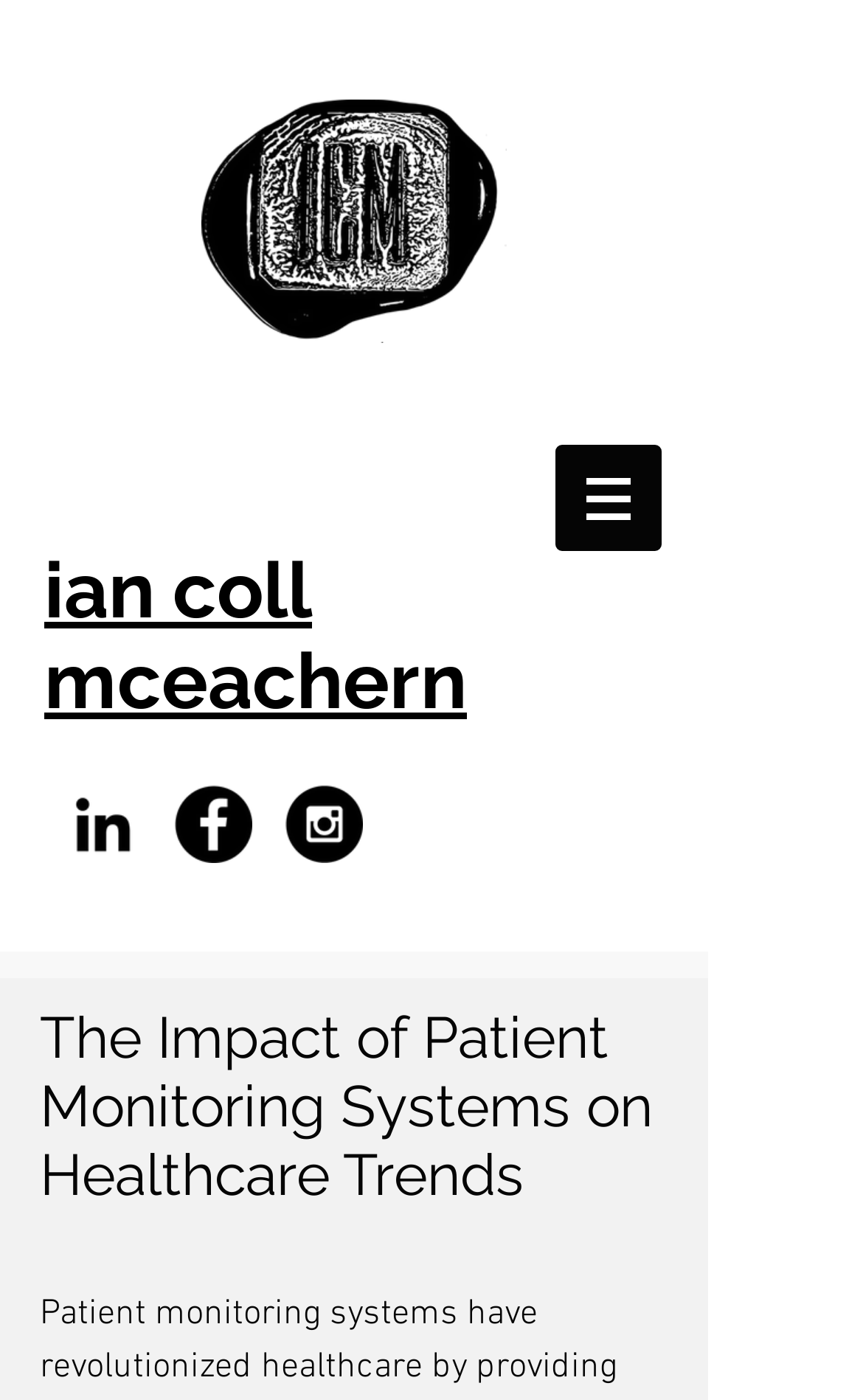Determine the main text heading of the webpage and provide its content.

ian coll mceachern